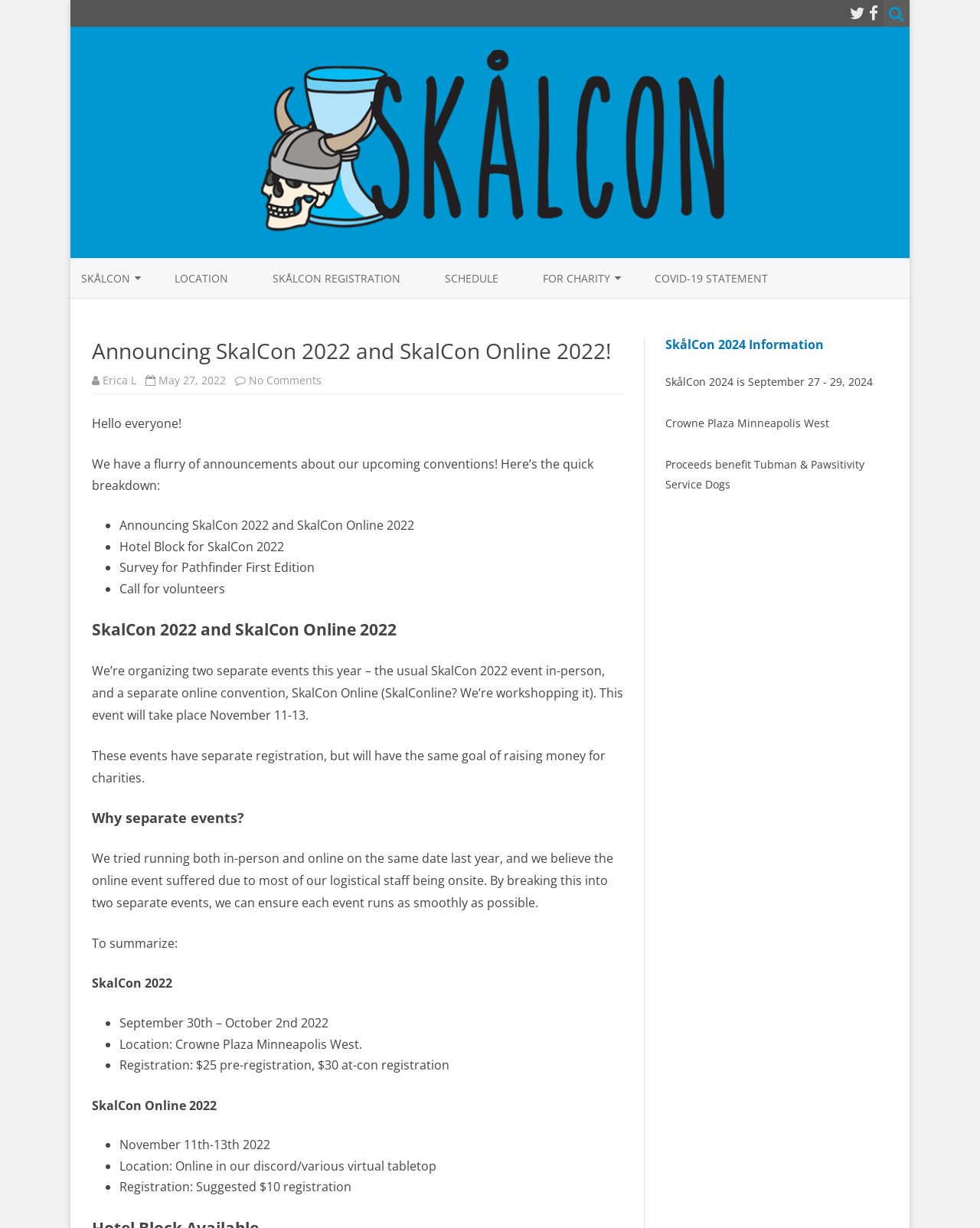What is the goal of the SkalCon events?
Please respond to the question with a detailed and well-explained answer.

The goal of the SkalCon events can be inferred from the text, where it is written that 'These events have separate registration, but will have the same goal of raising money for charities'.